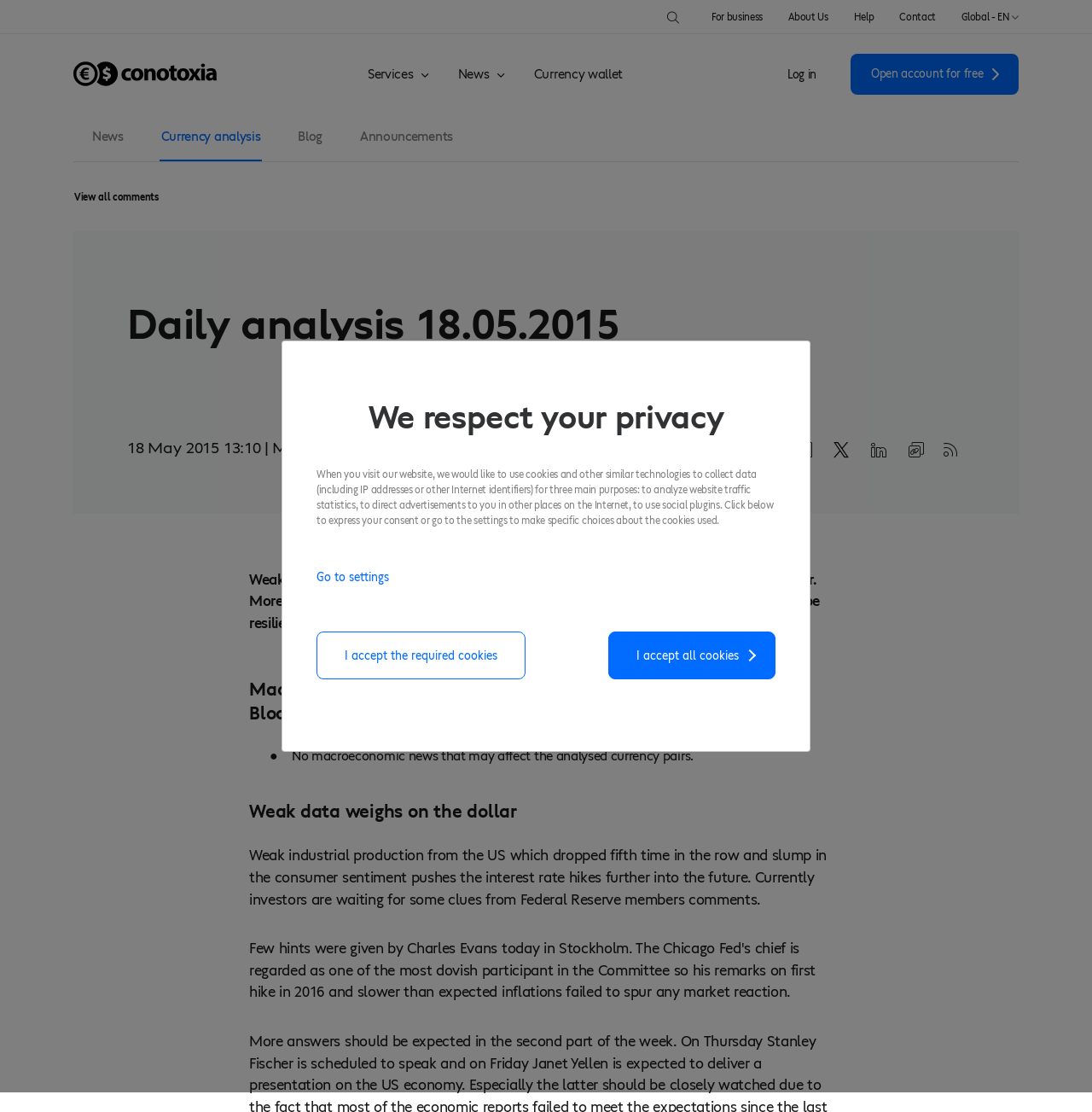Determine the bounding box coordinates of the area to click in order to meet this instruction: "Open a free account".

[0.779, 0.048, 0.933, 0.085]